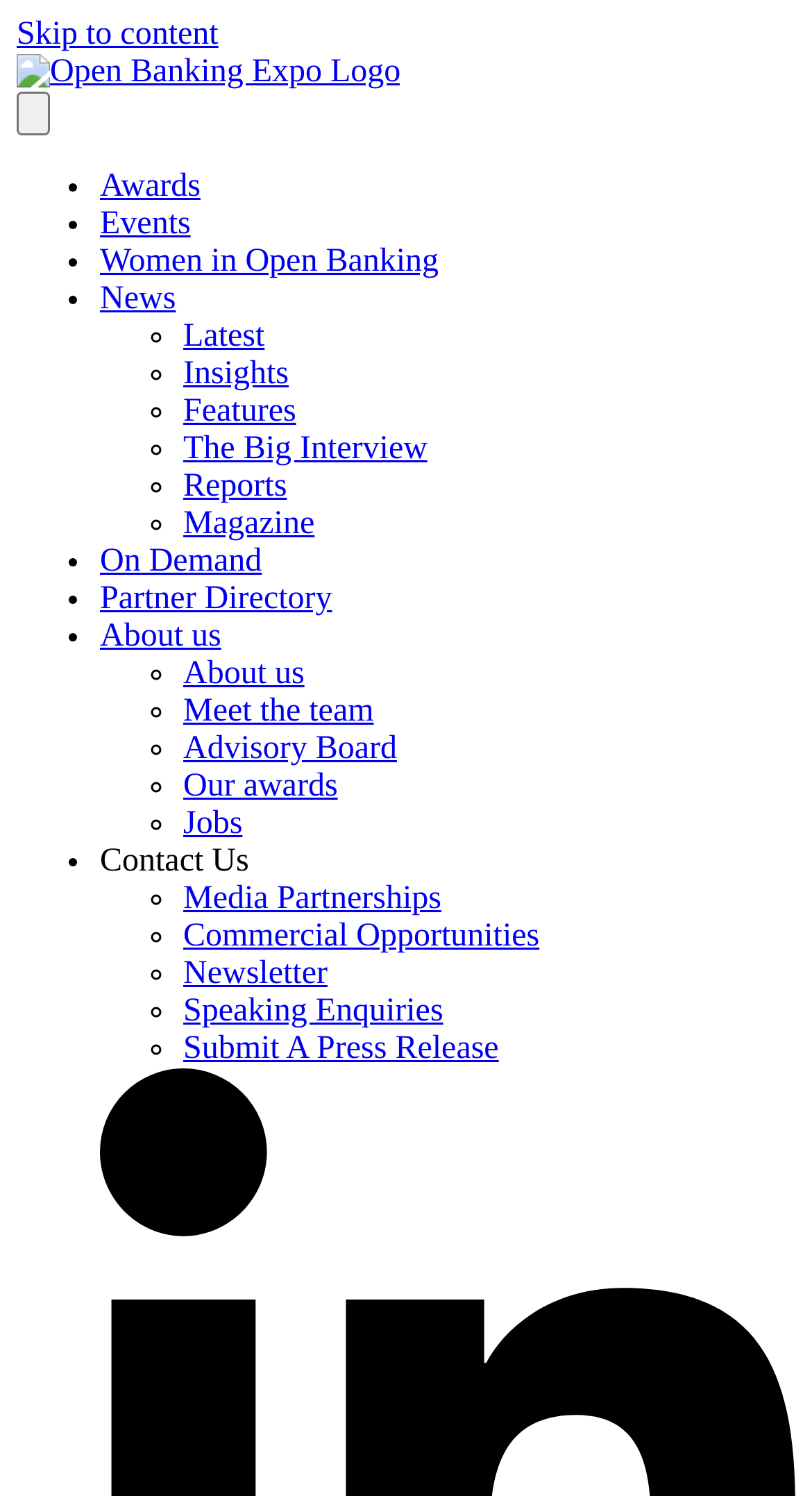Give a one-word or short phrase answer to the question: 
What is the first menu item?

Awards